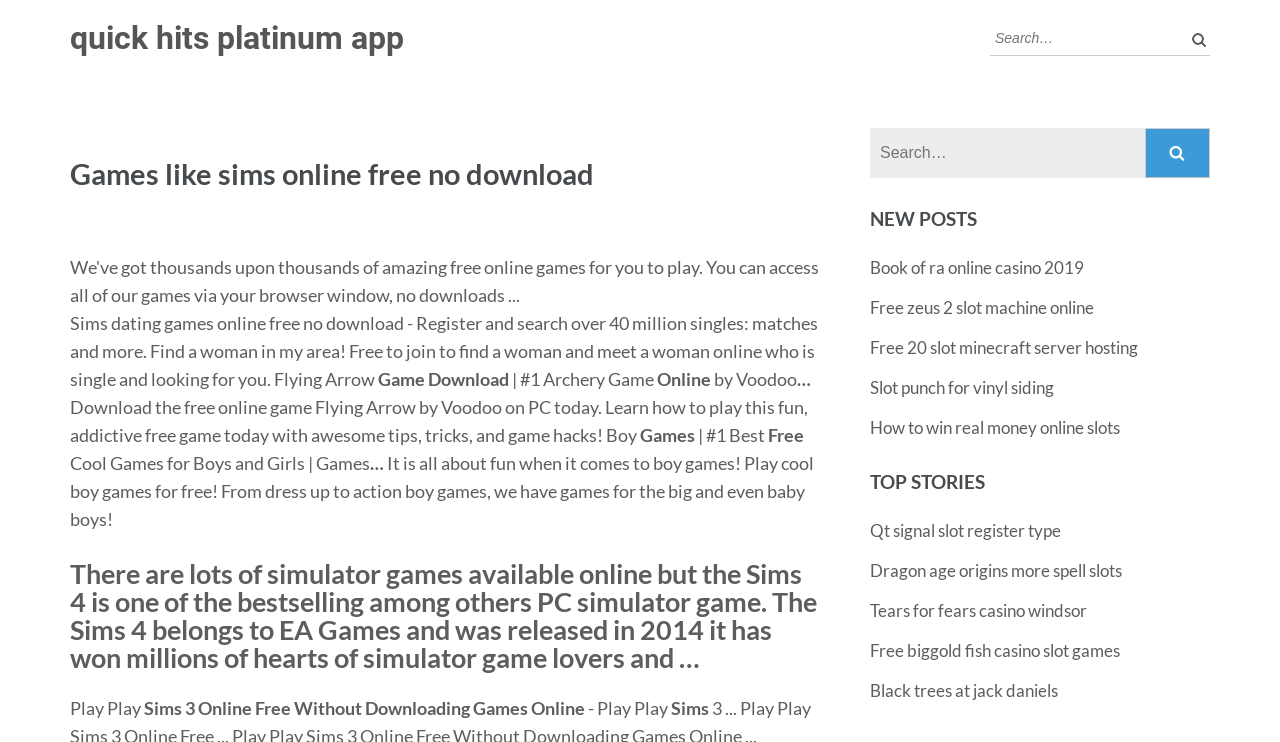Show the bounding box coordinates for the HTML element described as: "quick hits platinum app".

[0.055, 0.026, 0.316, 0.077]